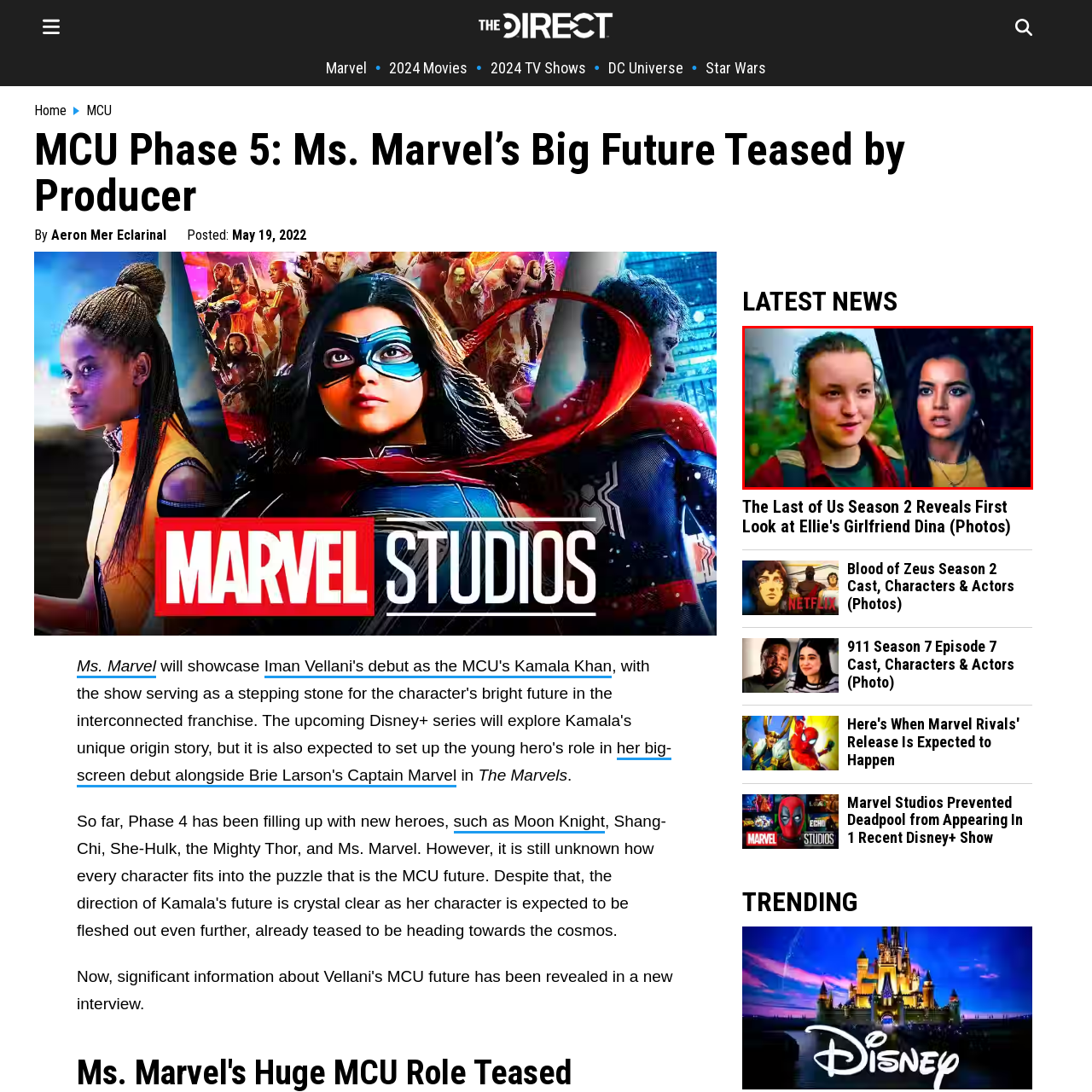Take a close look at the image outlined by the red bounding box and give a detailed response to the subsequent question, with information derived from the image: What is the emotion conveyed by the girl on the right?

The caption states that the girl on the right portrays a more intense emotion, perhaps surprise or apprehension, as she gazes directly into the camera, suggesting that her expression conveys one of these two emotions.